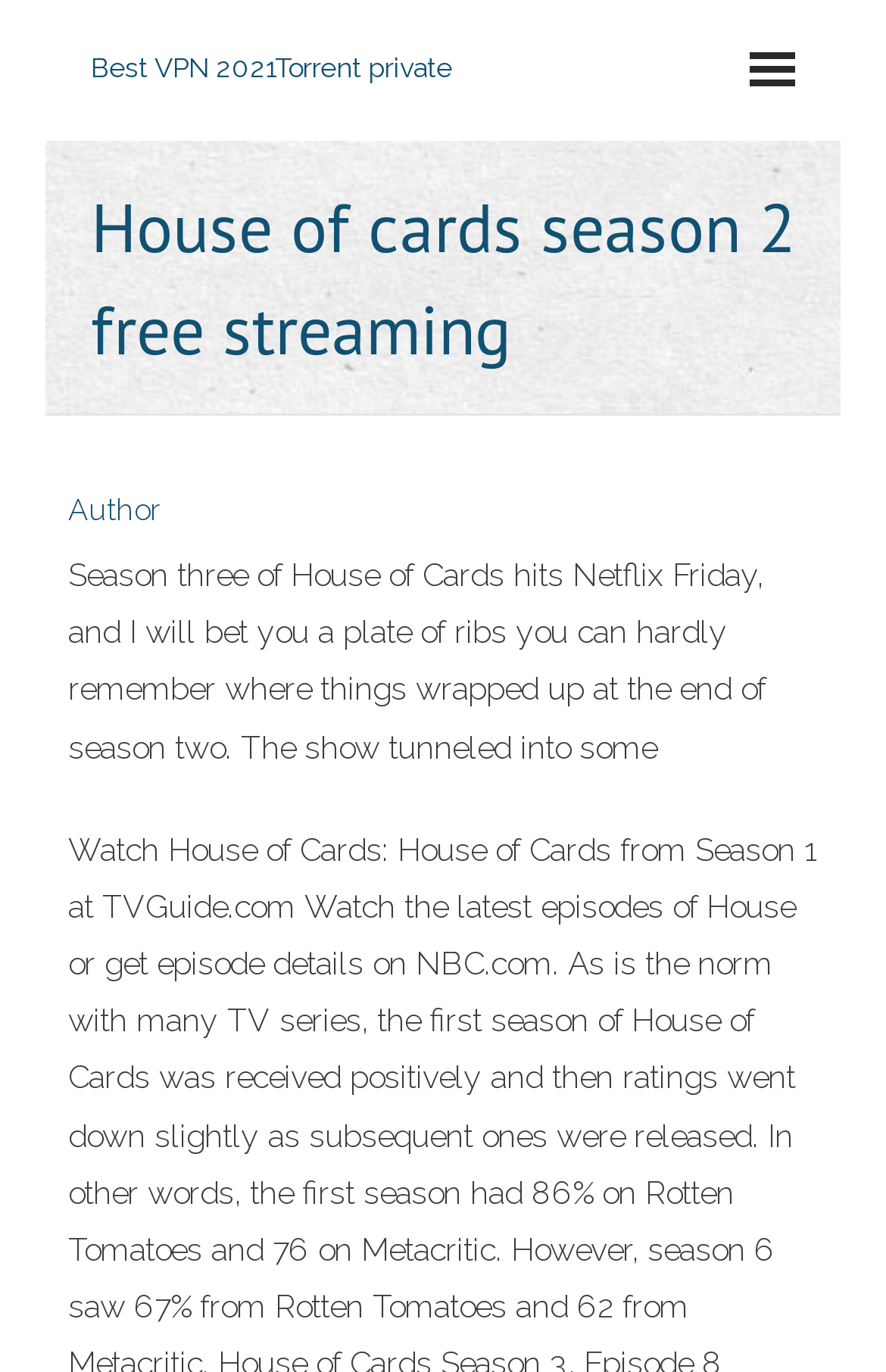Specify the bounding box coordinates (top-left x, top-left y, bottom-right x, bottom-right y) of the UI element in the screenshot that matches this description: Author

[0.077, 0.359, 0.182, 0.383]